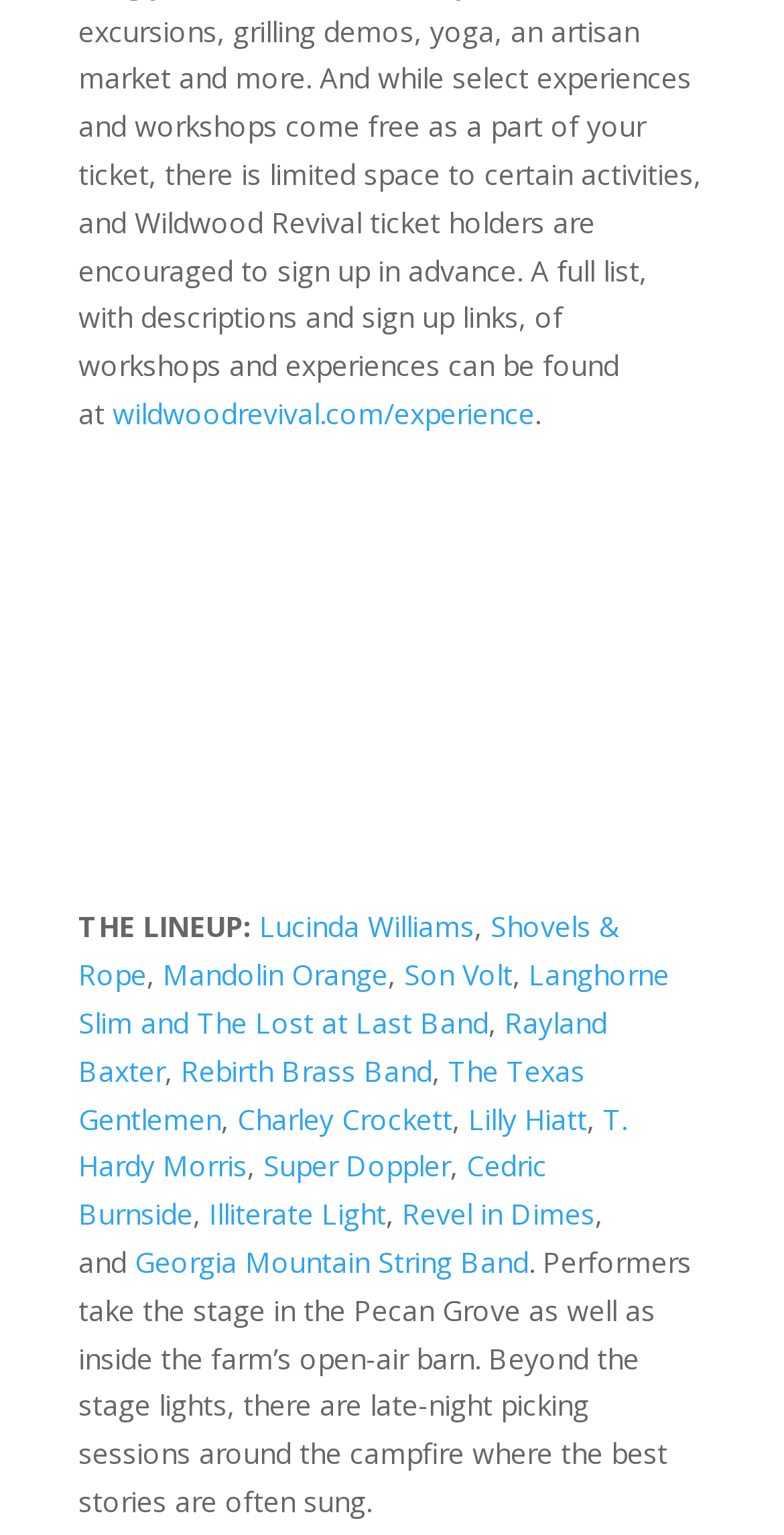Determine the bounding box for the described HTML element: "wildwoodrevival.com/experience". Ensure the coordinates are four float numbers between 0 and 1 in the format [left, top, right, bottom].

[0.144, 0.257, 0.682, 0.282]